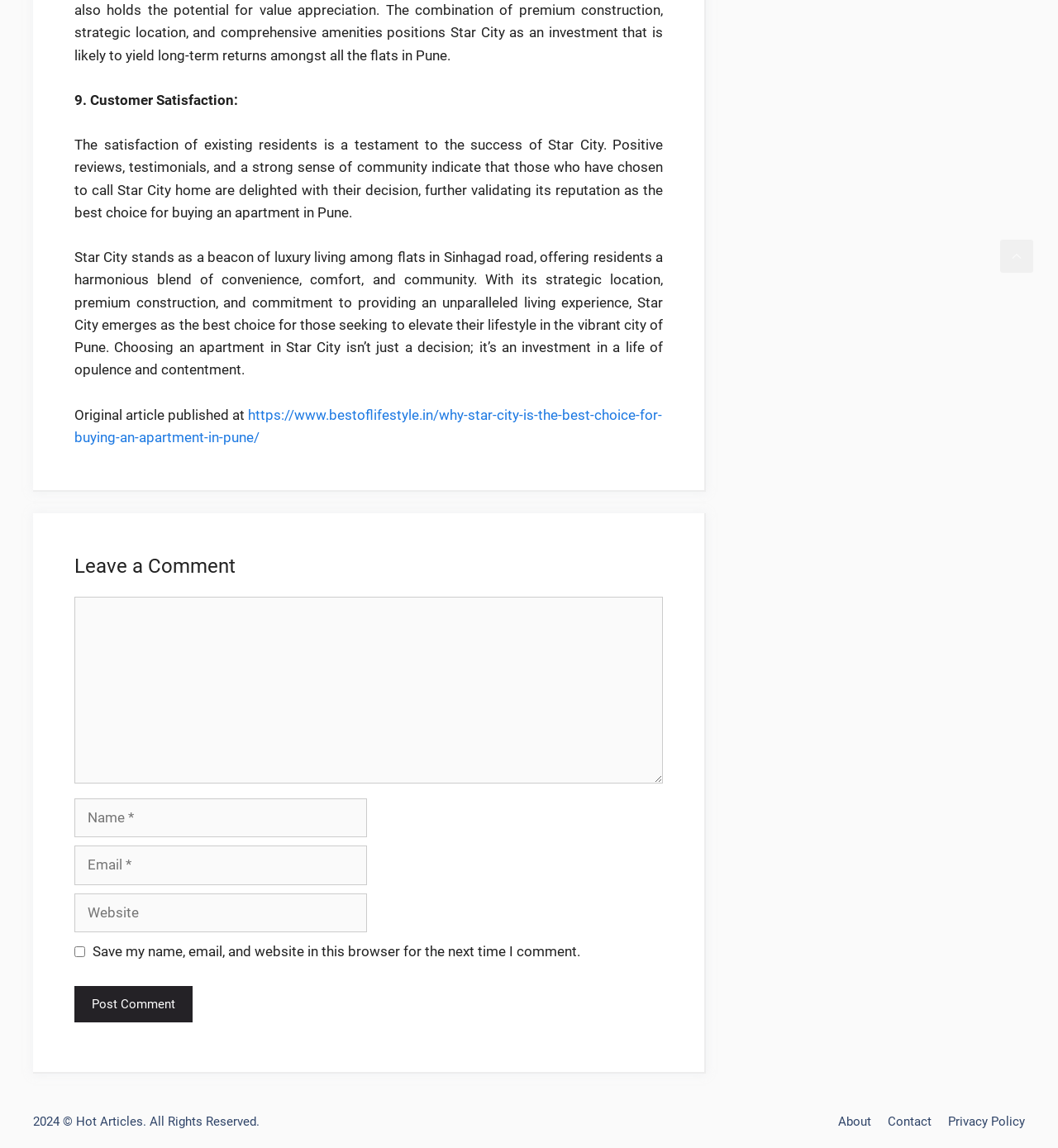Using the element description name="submit" value="Post Comment", predict the bounding box coordinates for the UI element. Provide the coordinates in (top-left x, top-left y, bottom-right x, bottom-right y) format with values ranging from 0 to 1.

[0.07, 0.859, 0.182, 0.891]